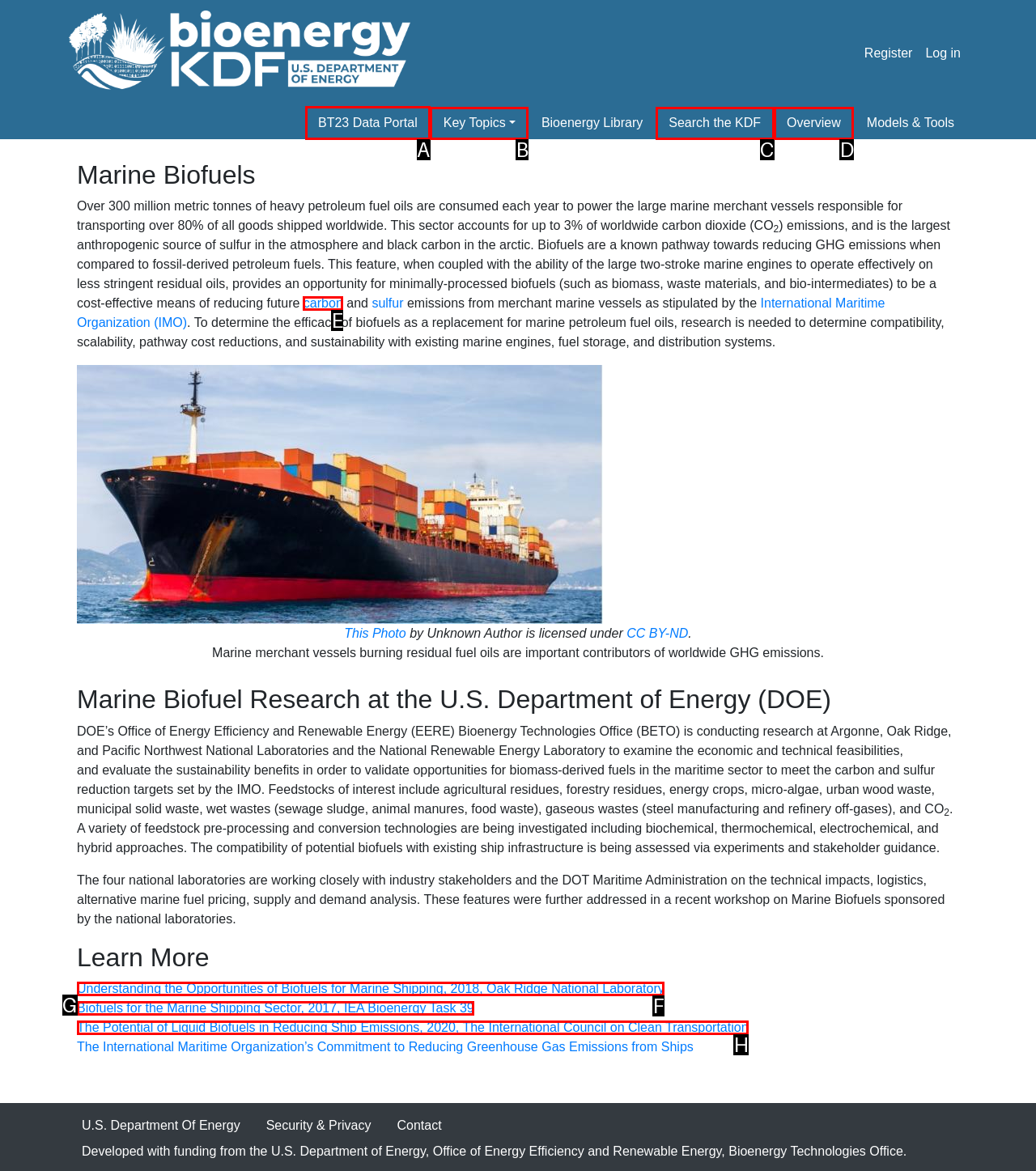Identify the correct HTML element to click to accomplish this task: Click the 'BT23 Data Portal' link
Respond with the letter corresponding to the correct choice.

A